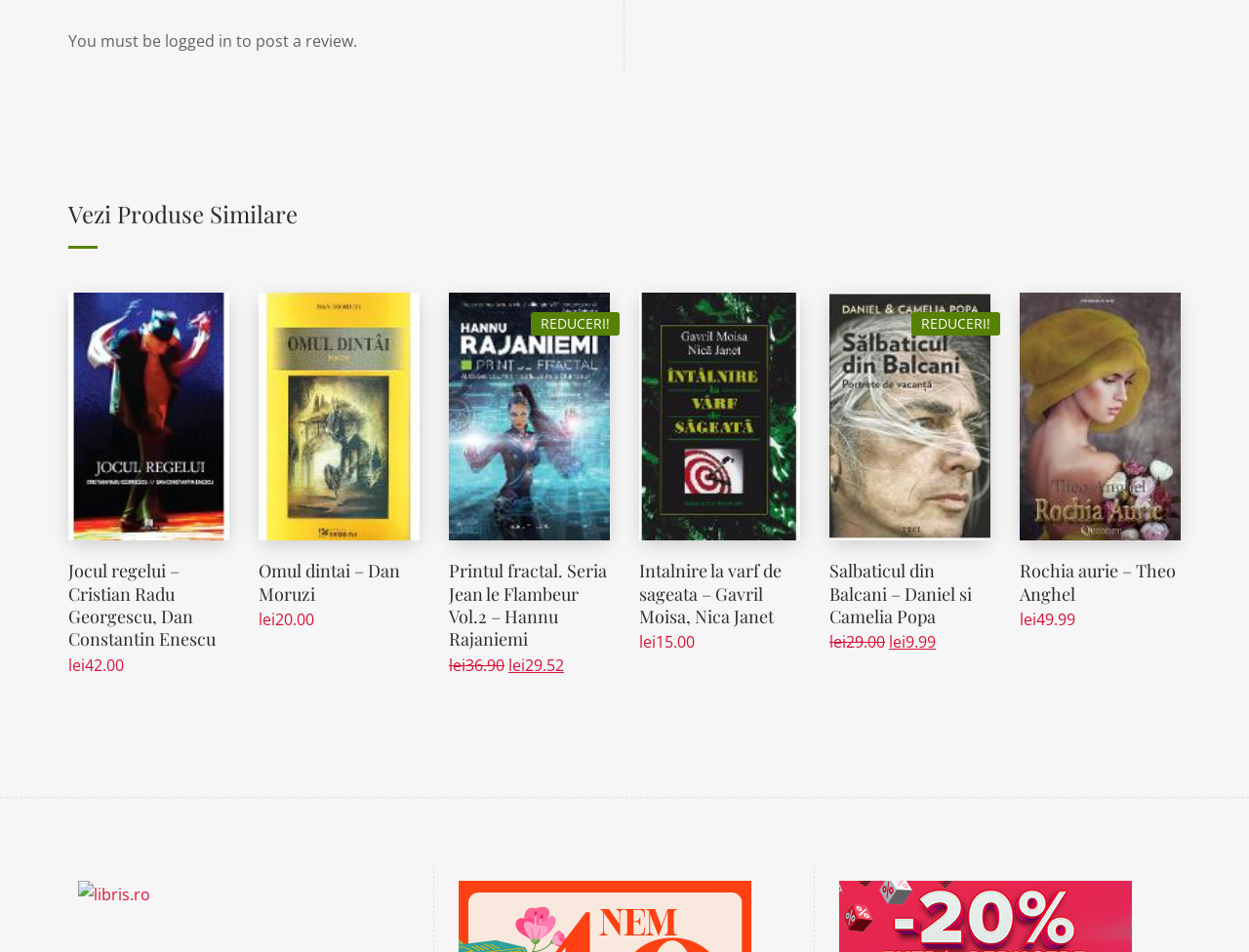Identify the coordinates of the bounding box for the element that must be clicked to accomplish the instruction: "Click the QUICK VIEW button".

[0.073, 0.456, 0.165, 0.485]